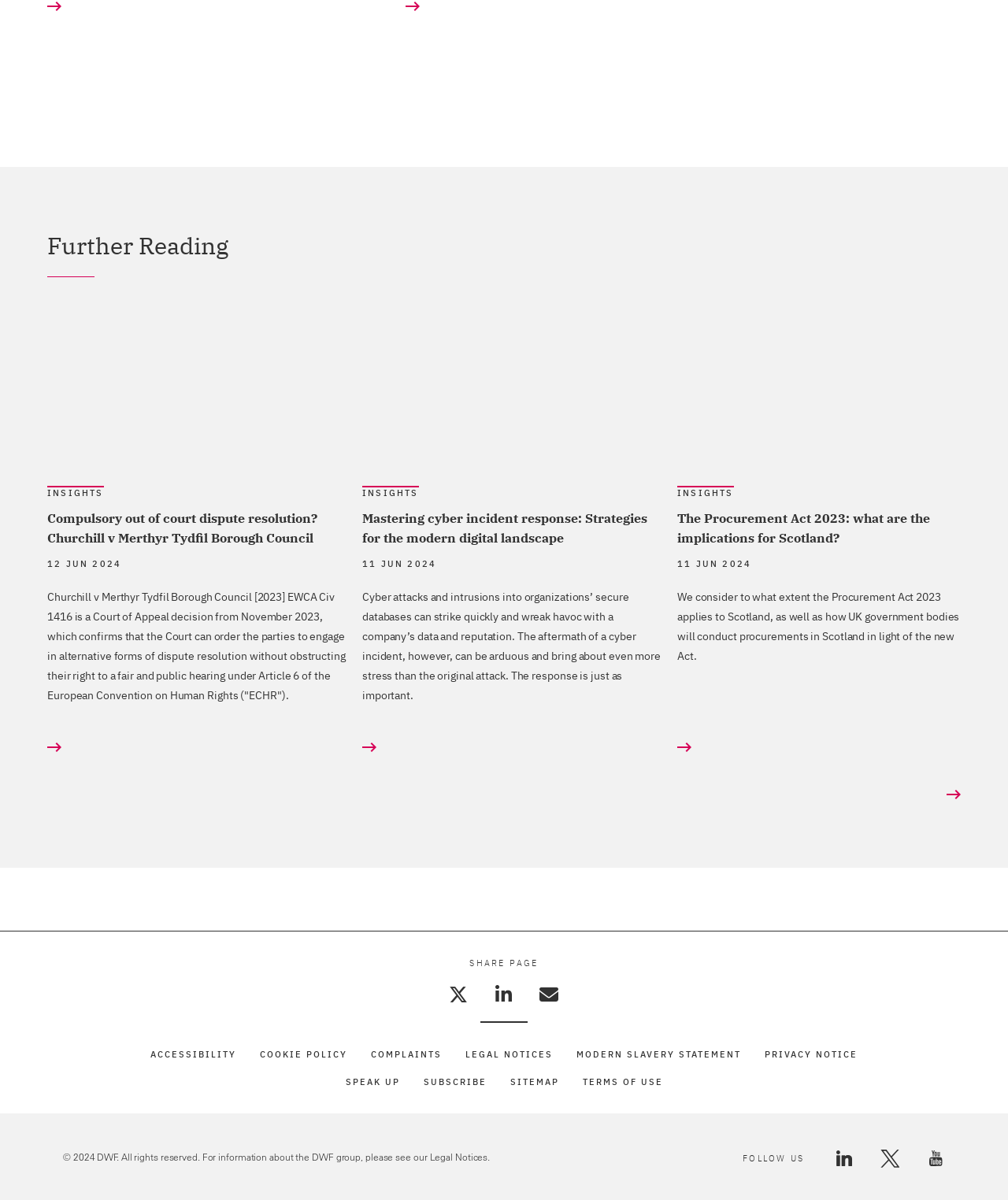Determine the coordinates of the bounding box that should be clicked to complete the instruction: "Click on the 'Compulsory out of court dispute resolution? Churchill v Merthyr Tydfil Borough Council' link". The coordinates should be represented by four float numbers between 0 and 1: [left, top, right, bottom].

[0.047, 0.257, 0.344, 0.391]